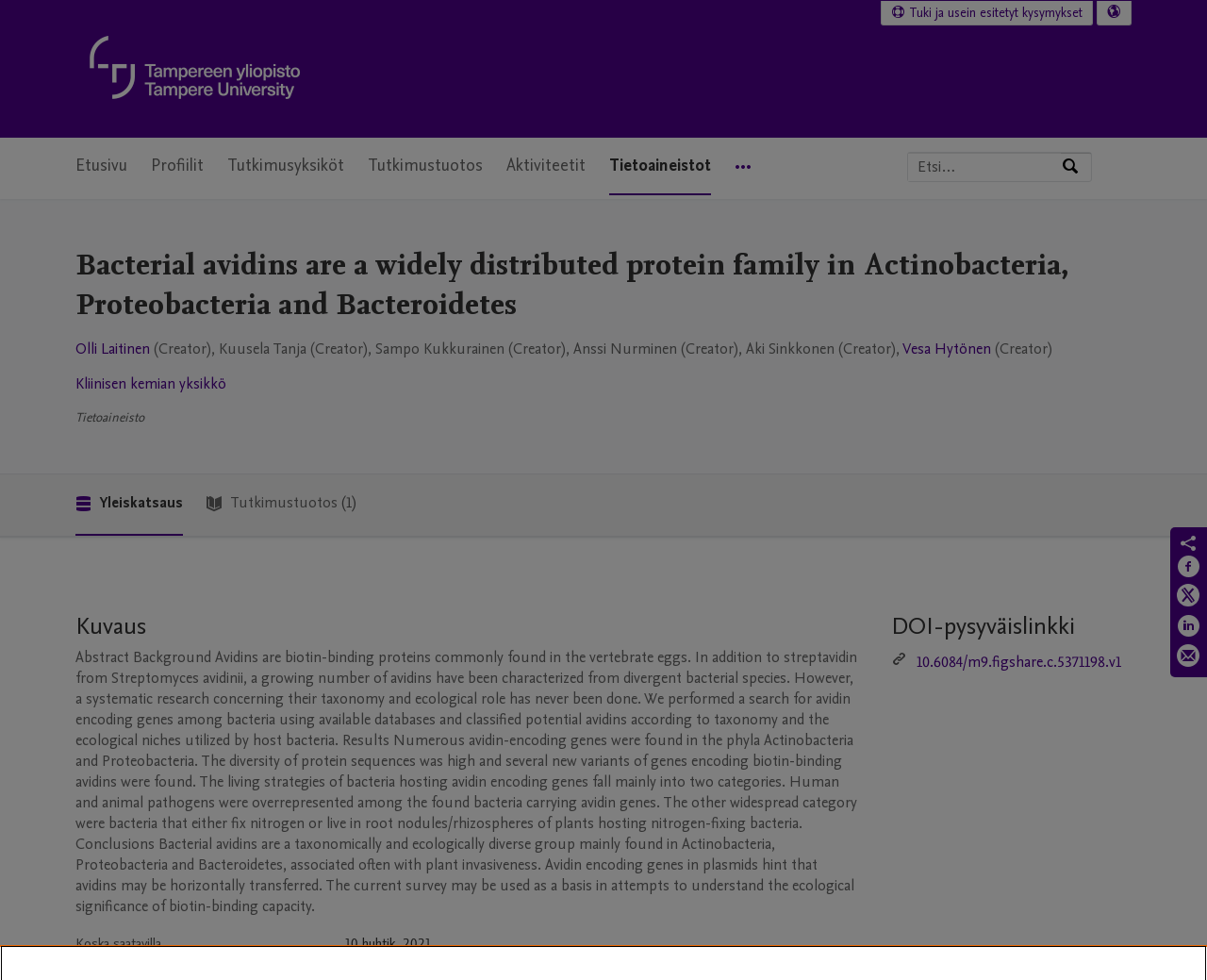From the element description Etusivu, predict the bounding box coordinates of the UI element. The coordinates must be specified in the format (top-left x, top-left y, bottom-right x, bottom-right y) and should be within the 0 to 1 range.

[0.062, 0.141, 0.105, 0.199]